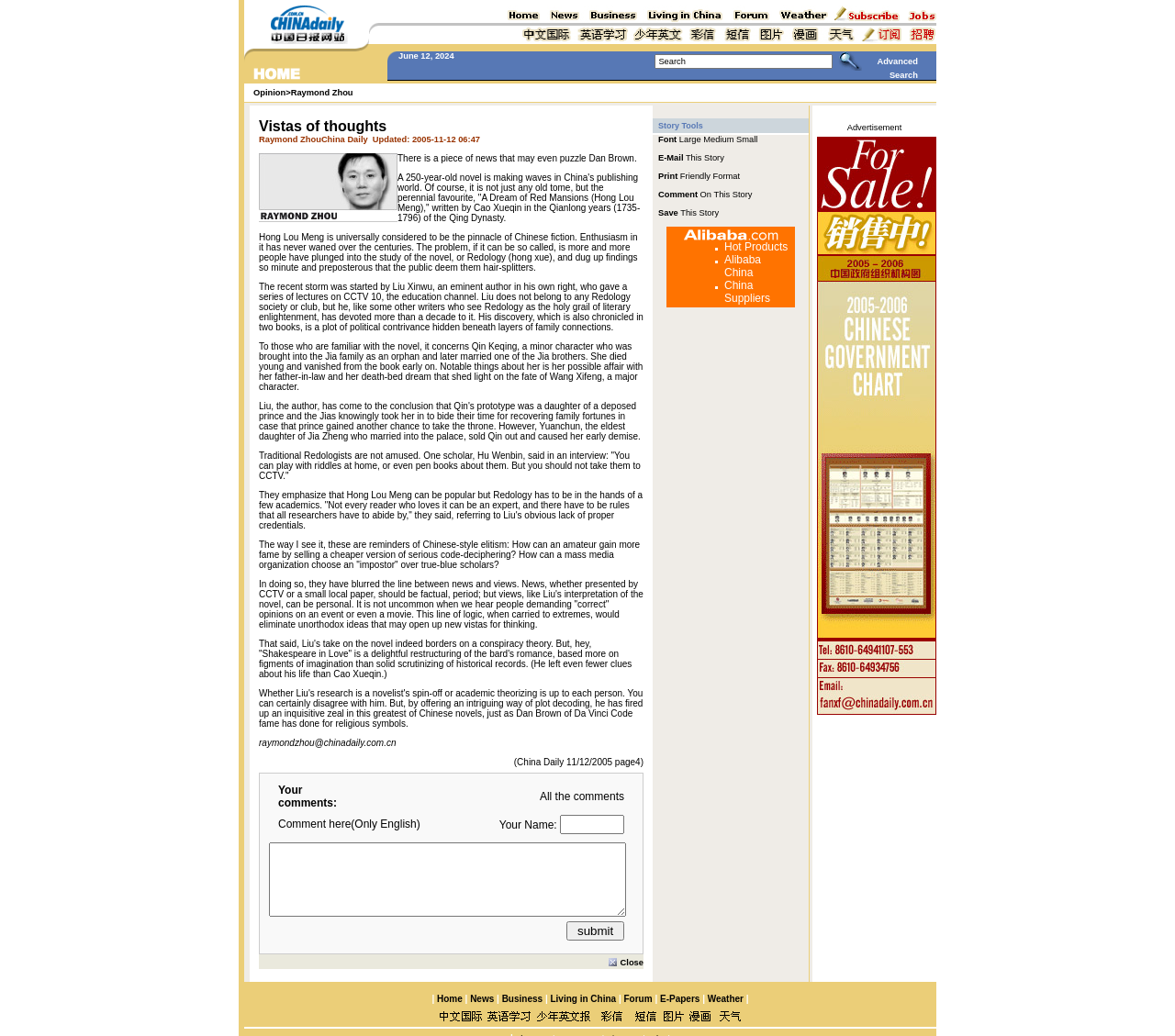Answer this question in one word or a short phrase: What is the date displayed on the webpage?

June 12, 2024